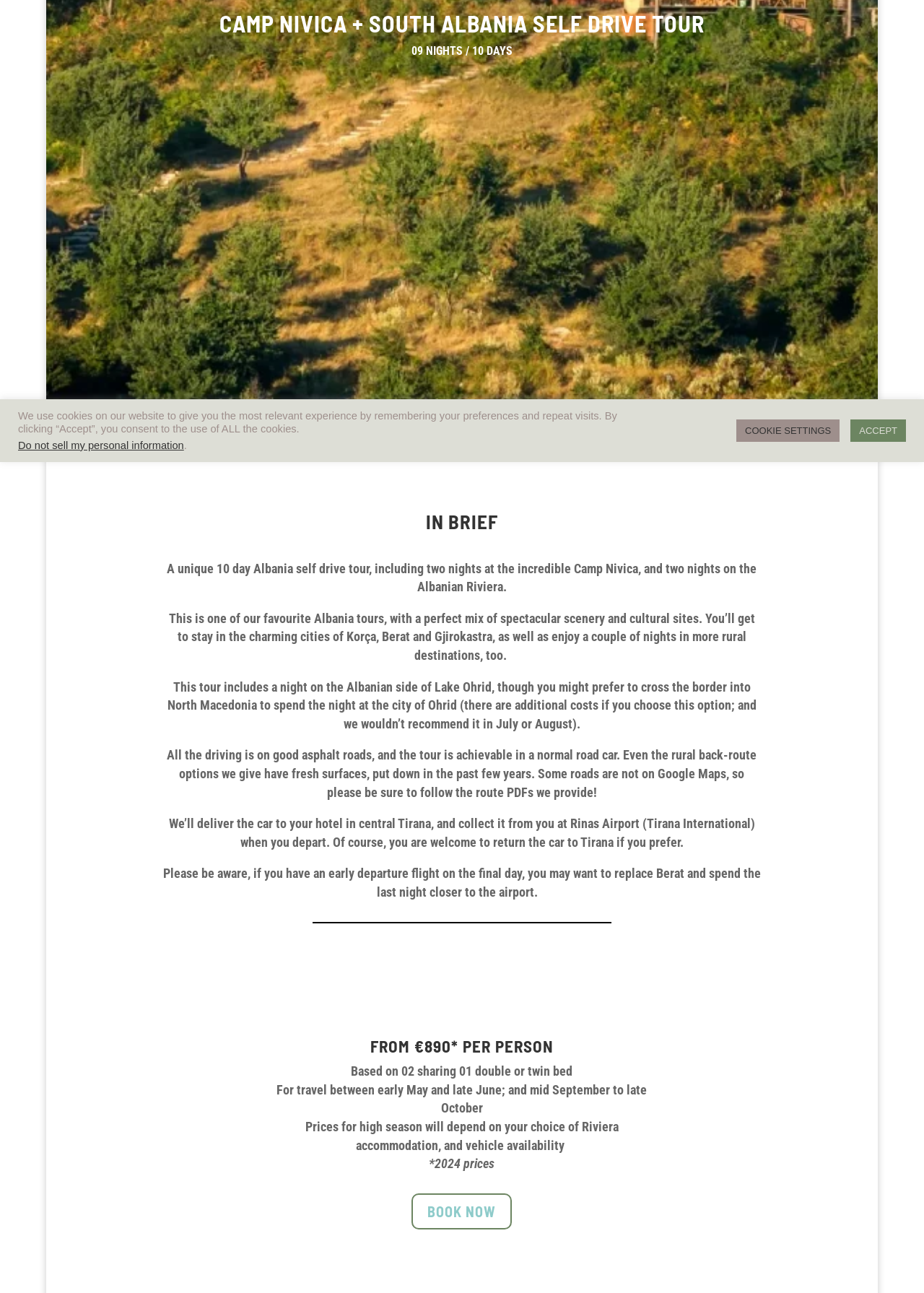Find the bounding box of the element with the following description: "Book Now". The coordinates must be four float numbers between 0 and 1, formatted as [left, top, right, bottom].

[0.446, 0.923, 0.554, 0.951]